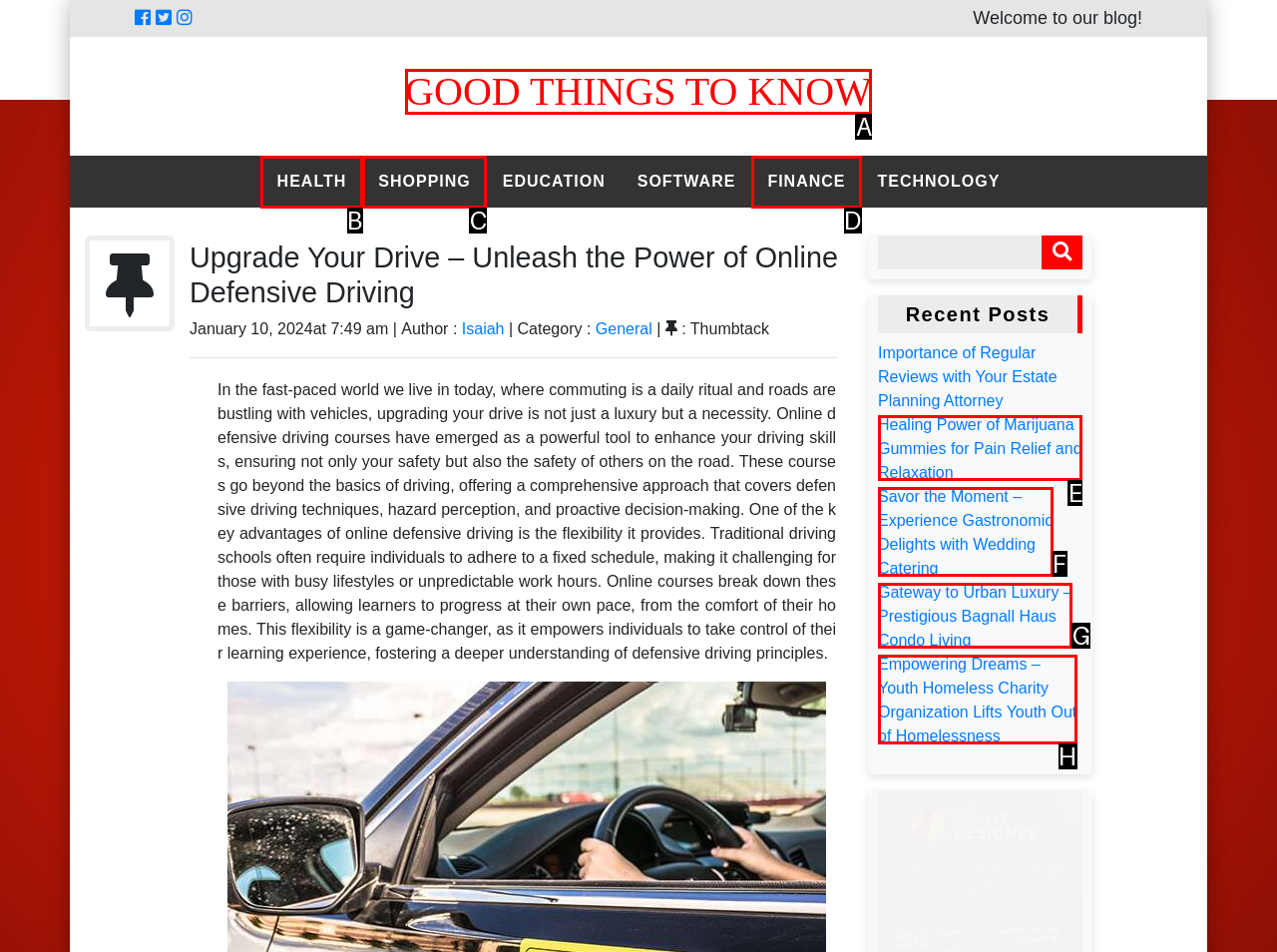Determine which option aligns with the description: Good Things To Know. Provide the letter of the chosen option directly.

A